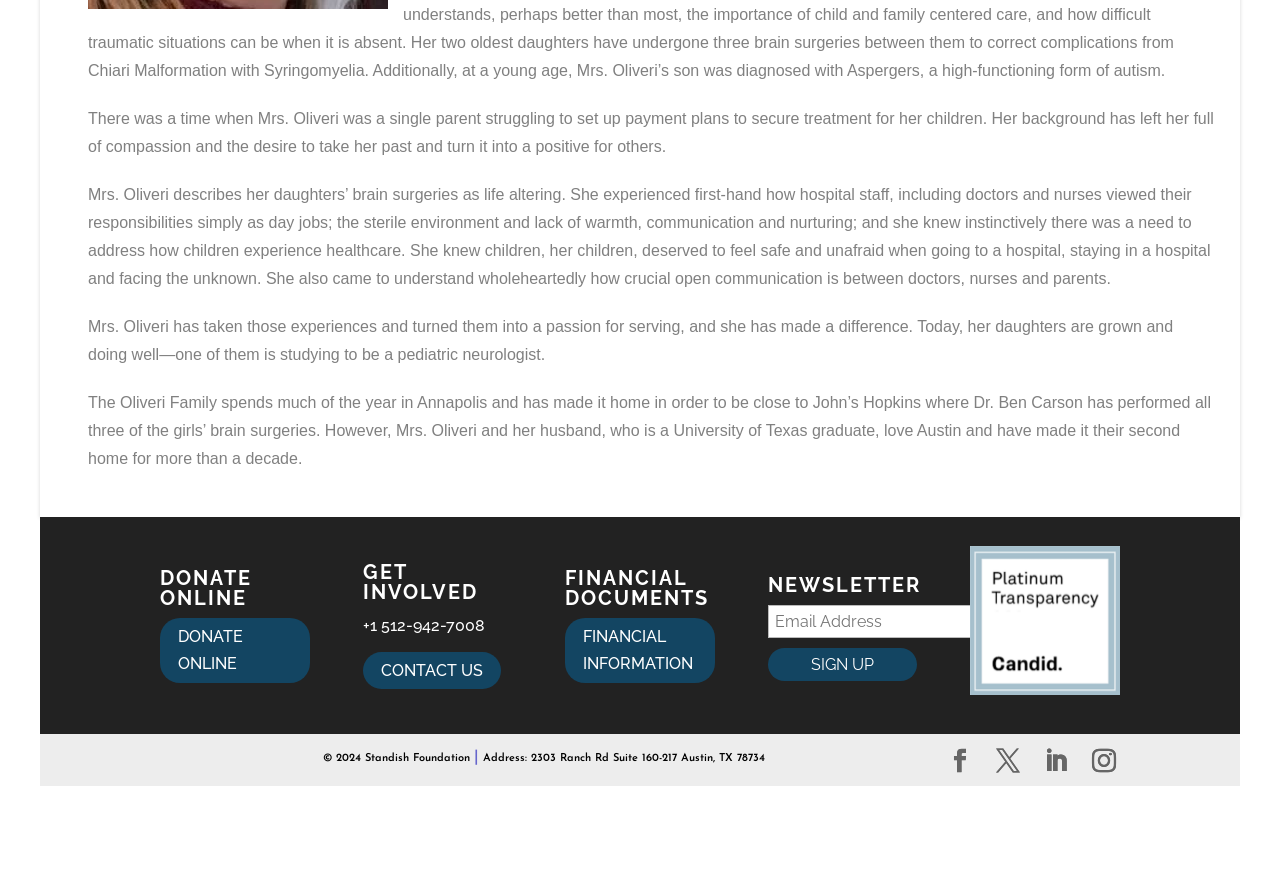Find the bounding box coordinates for the UI element whose description is: "Instagram". The coordinates should be four float numbers between 0 and 1, in the format [left, top, right, bottom].

[0.853, 0.845, 0.872, 0.878]